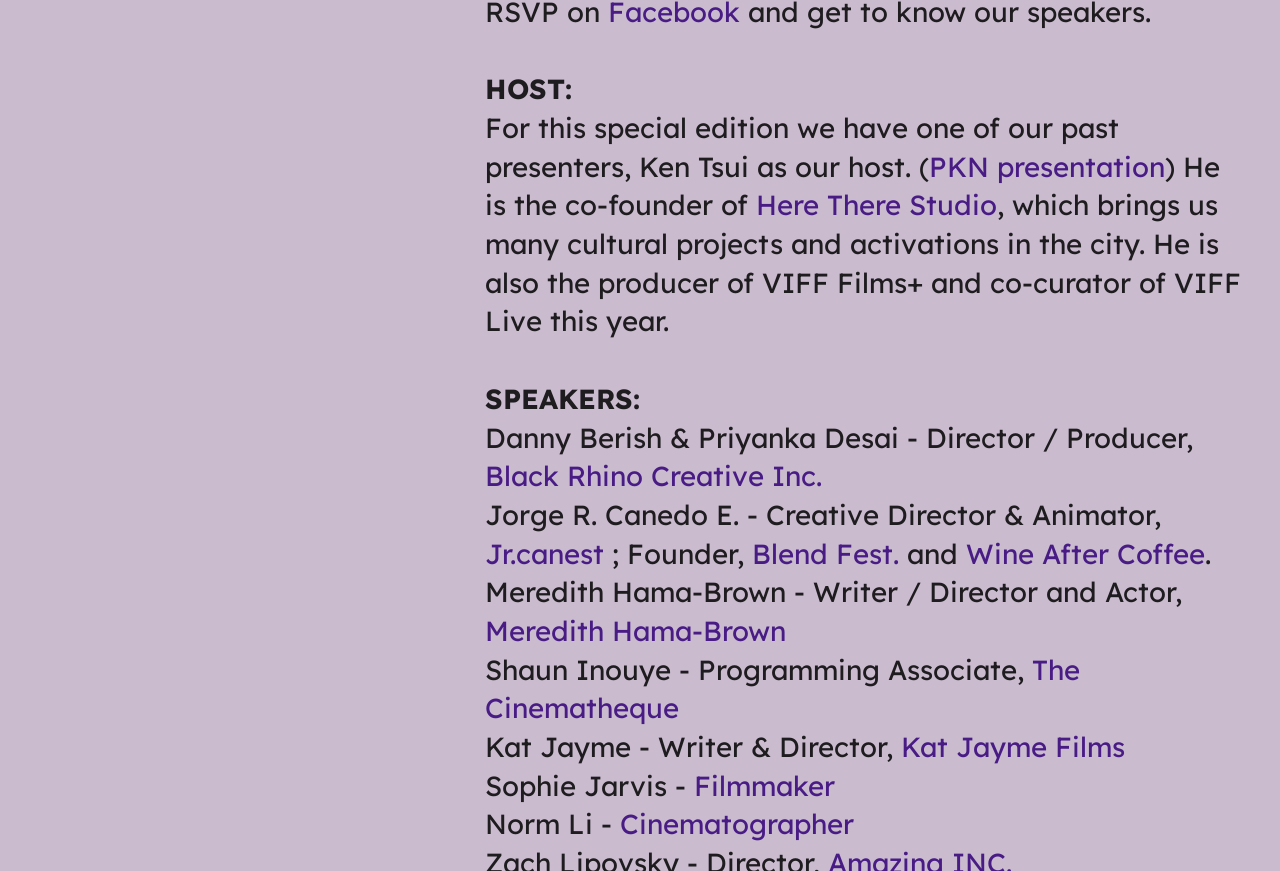Identify the bounding box for the UI element described as: "The Cinematheque". The coordinates should be four float numbers between 0 and 1, i.e., [left, top, right, bottom].

[0.379, 0.748, 0.844, 0.836]